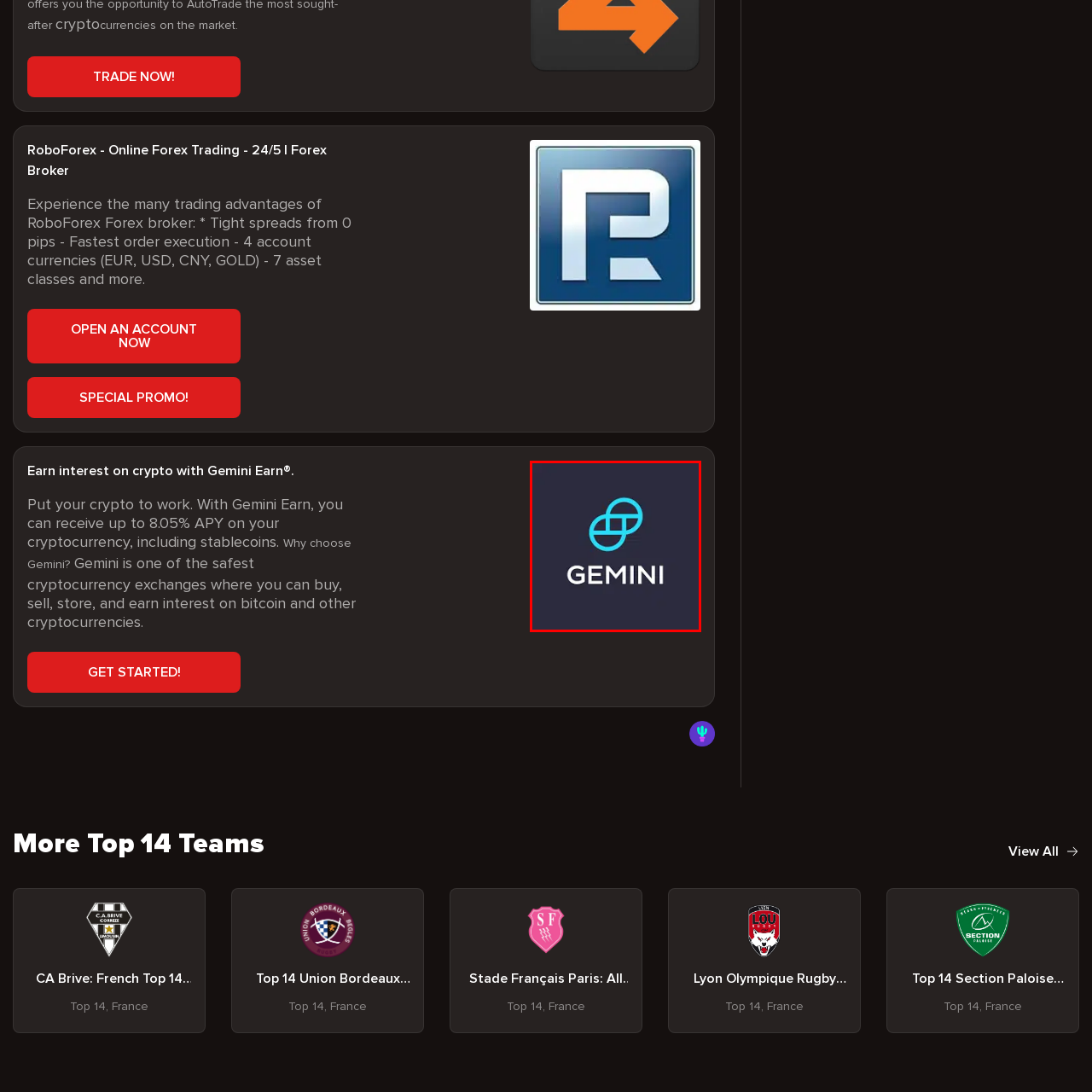Articulate a detailed description of the image inside the red frame.

The image features the logo of Gemini, a well-known cryptocurrency exchange platform. The logo showcases an intertwined design in a vibrant turquoise color over a dark background, symbolizing connectivity and innovation in the digital finance space. Below the logo, the word "GEMINI" is displayed in a bold, white font, emphasizing the brand's presence in the cryptocurrency market. Gemini offers services such as buying, selling, and earning interest on various cryptocurrencies, including bitcoin, while promoting a secure trading environment. The logo reflects the company's commitment to fostering a trustworthy and advanced platform for cryptocurrency enthusiasts.